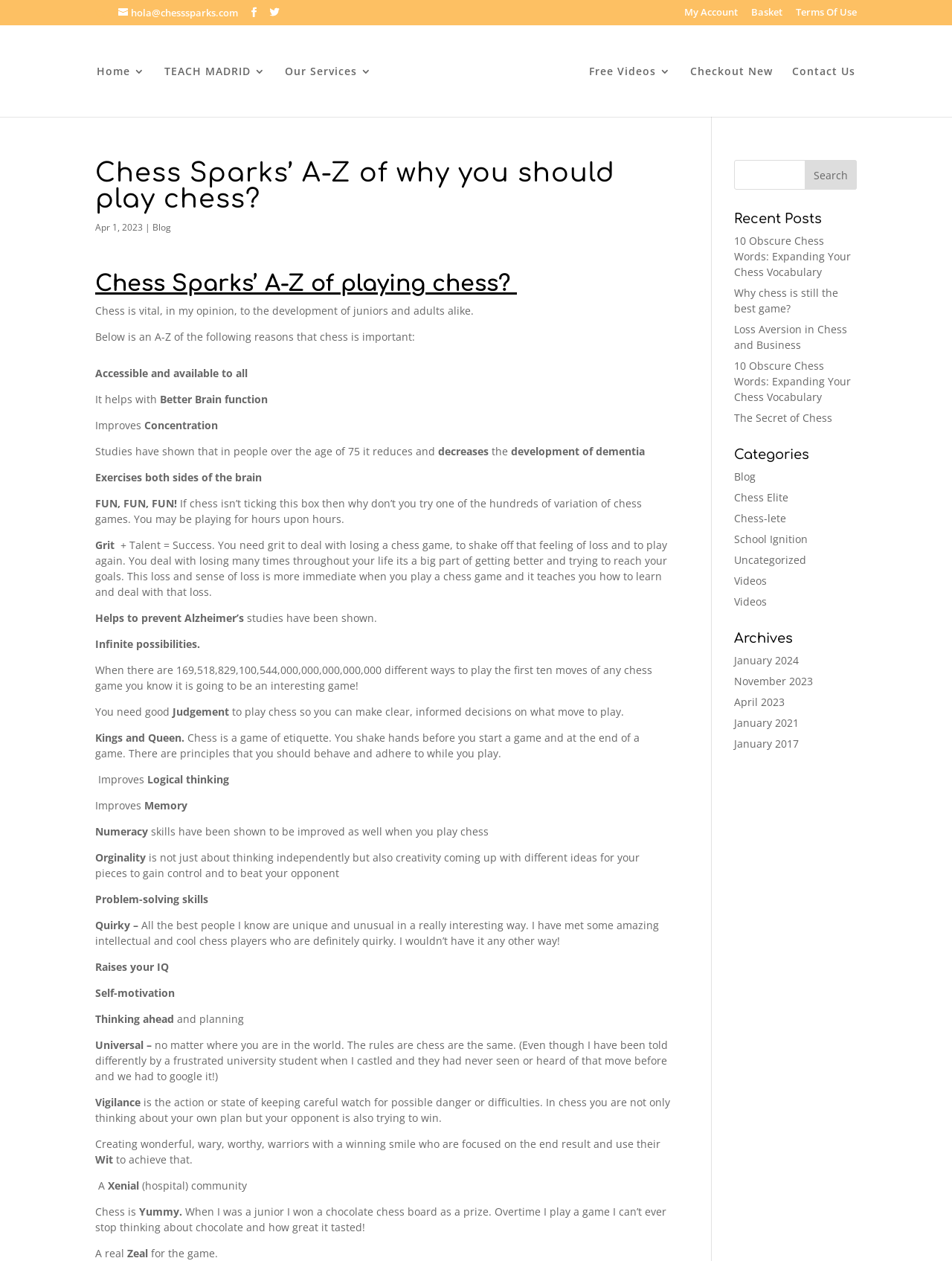Determine the coordinates of the bounding box that should be clicked to complete the instruction: "Search for something". The coordinates should be represented by four float numbers between 0 and 1: [left, top, right, bottom].

[0.053, 0.019, 0.953, 0.021]